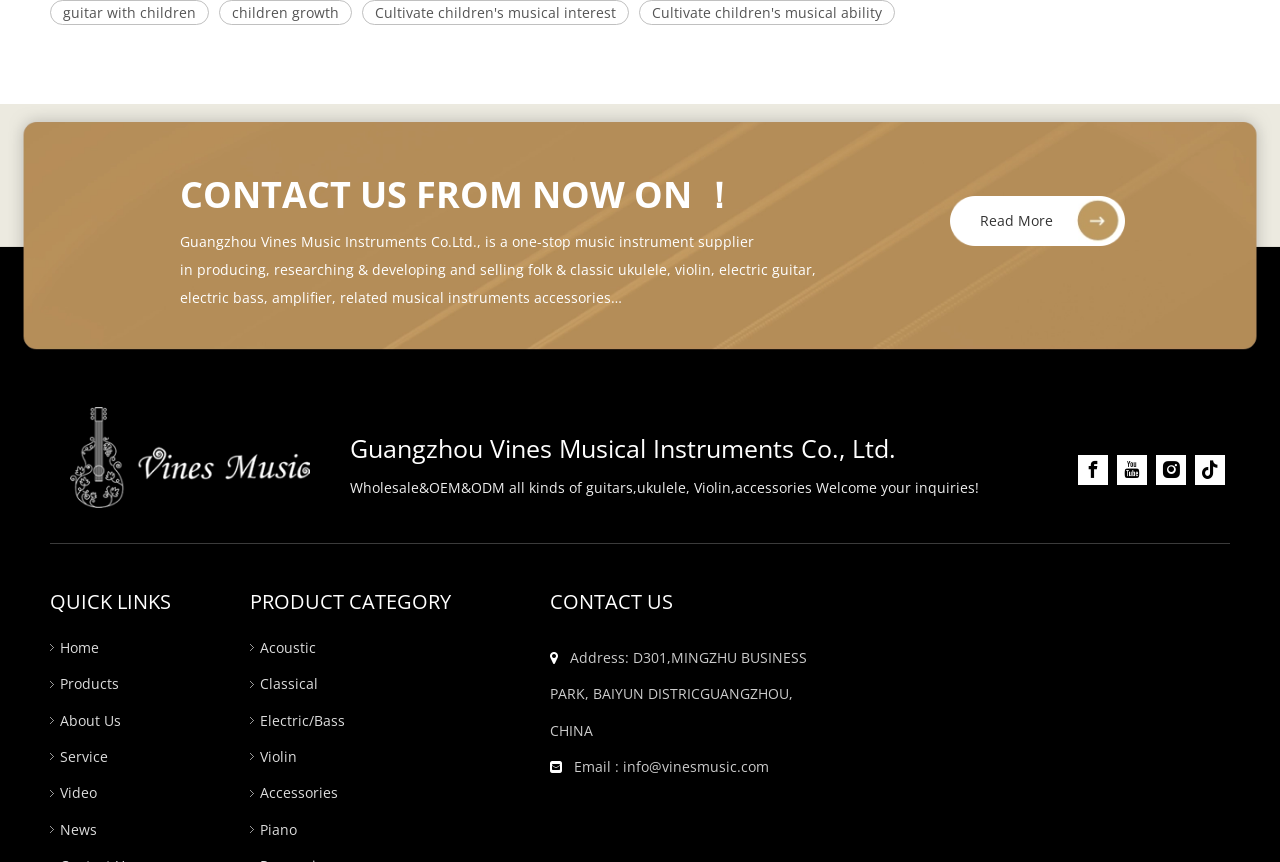Determine the bounding box coordinates of the area to click in order to meet this instruction: "Click Read More".

[0.742, 0.234, 0.846, 0.28]